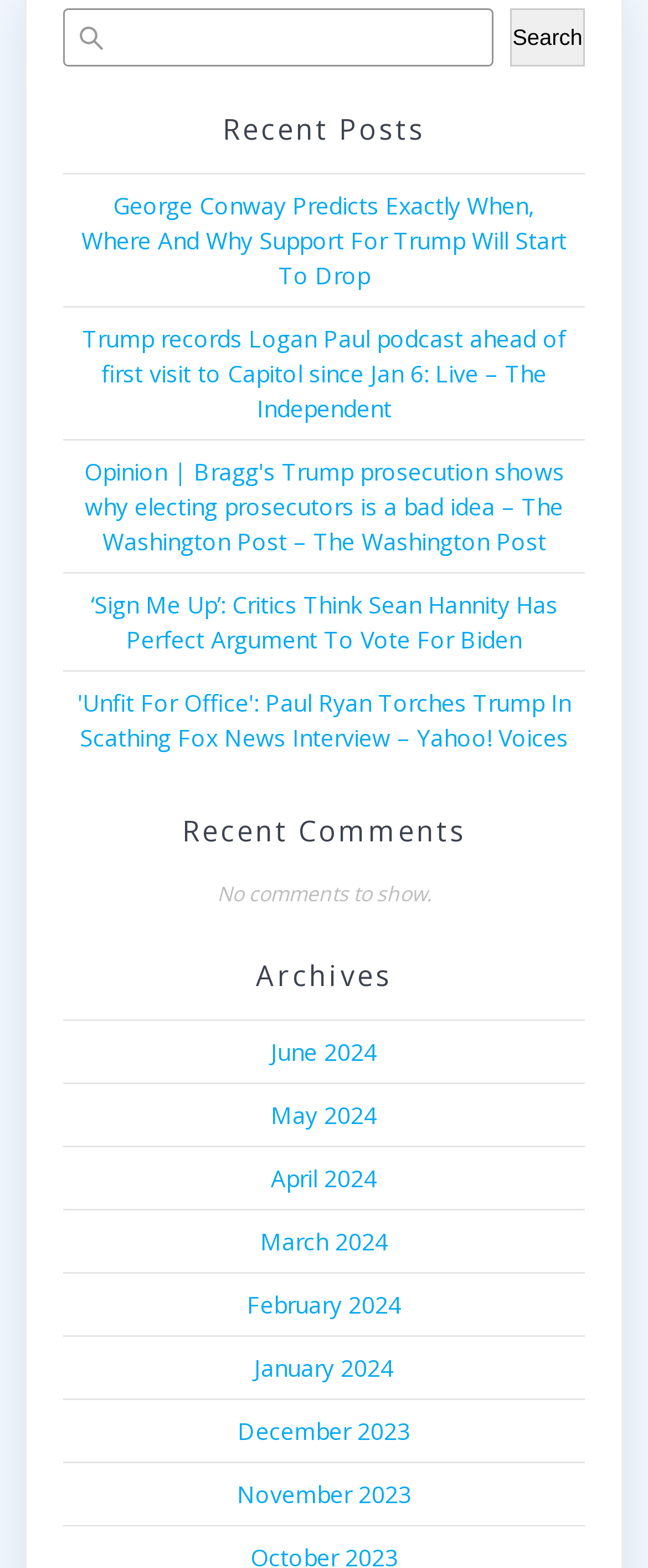Using floating point numbers between 0 and 1, provide the bounding box coordinates in the format (top-left x, top-left y, bottom-right x, bottom-right y). Locate the UI element described here: Search

[0.788, 0.006, 0.902, 0.043]